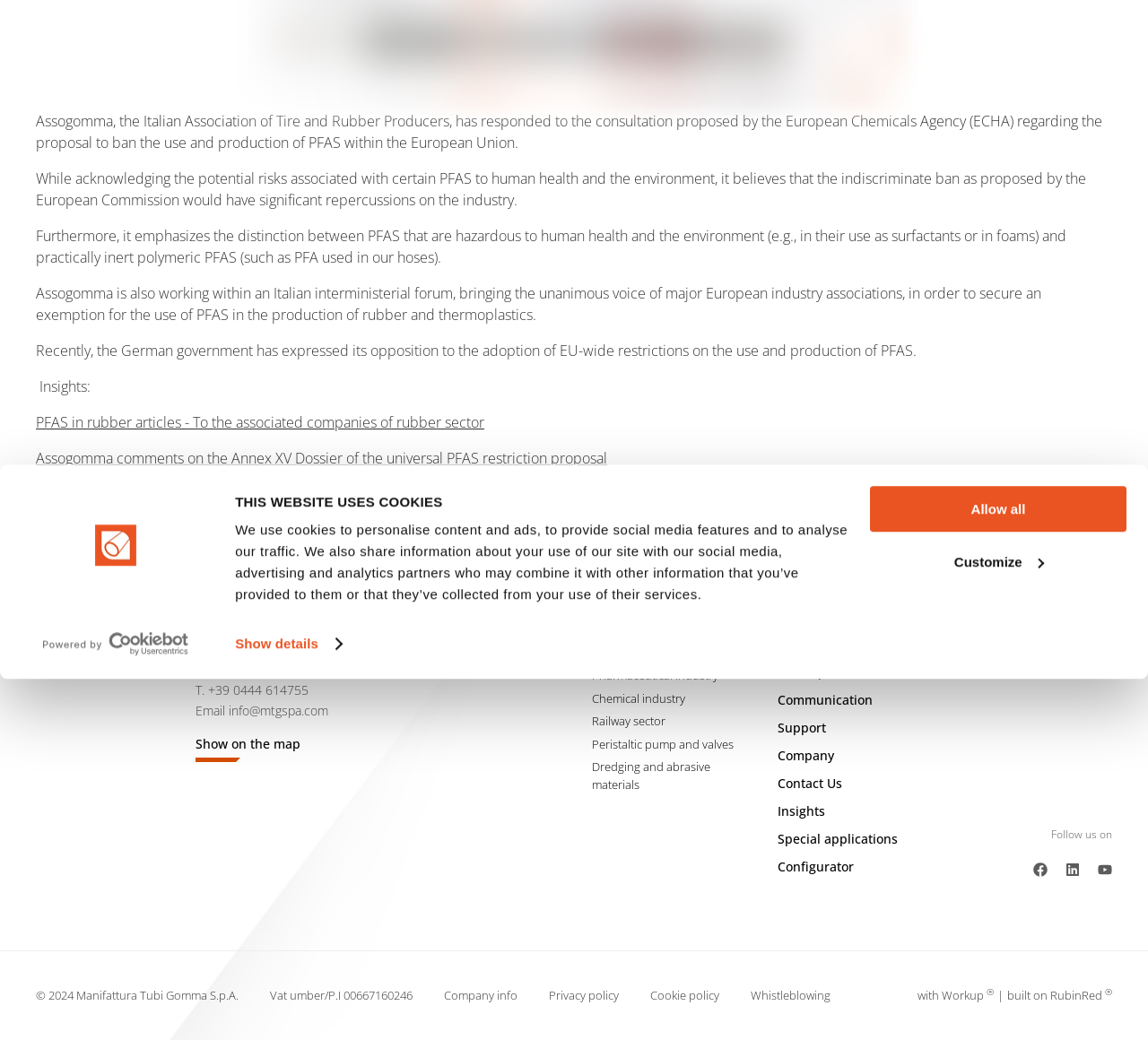Provide the bounding box for the UI element matching this description: "Show on the map".

[0.17, 0.706, 0.262, 0.733]